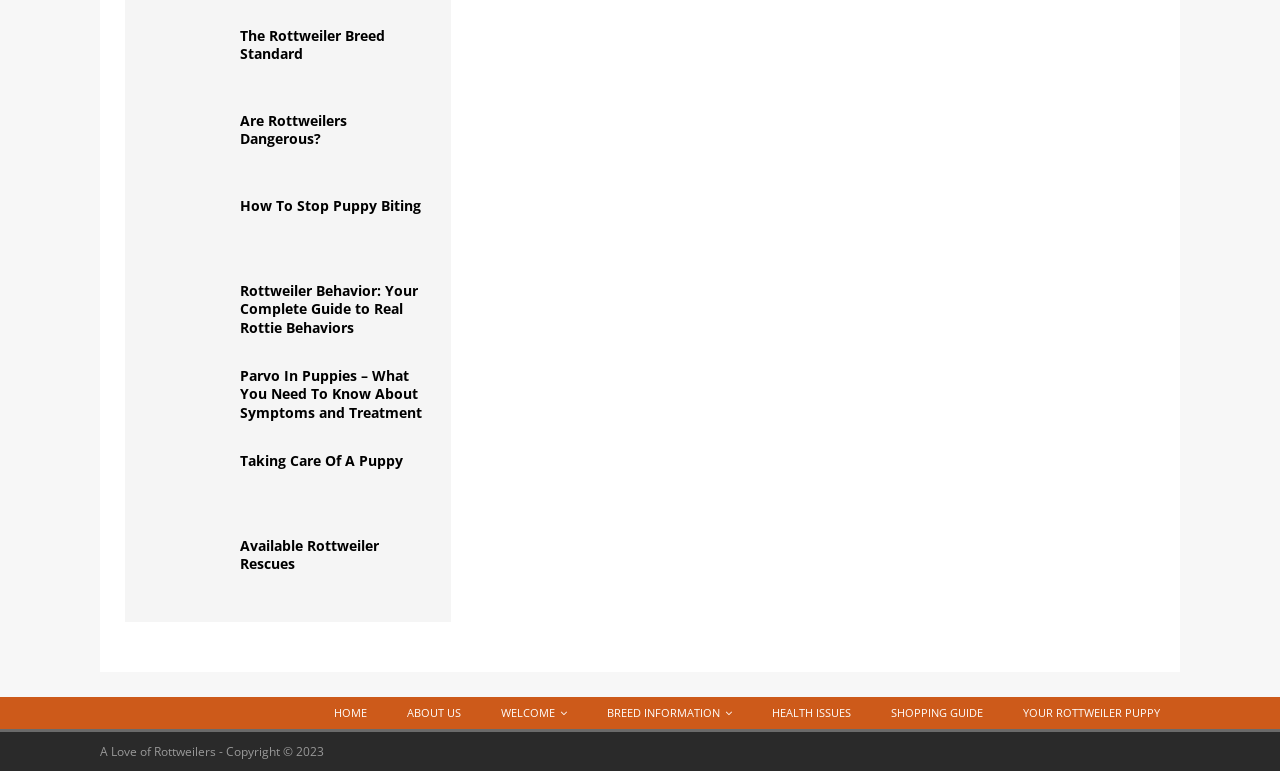Determine the bounding box coordinates of the region to click in order to accomplish the following instruction: "Visit 'HOME' page". Provide the coordinates as four float numbers between 0 and 1, specifically [left, top, right, bottom].

[0.245, 0.904, 0.302, 0.944]